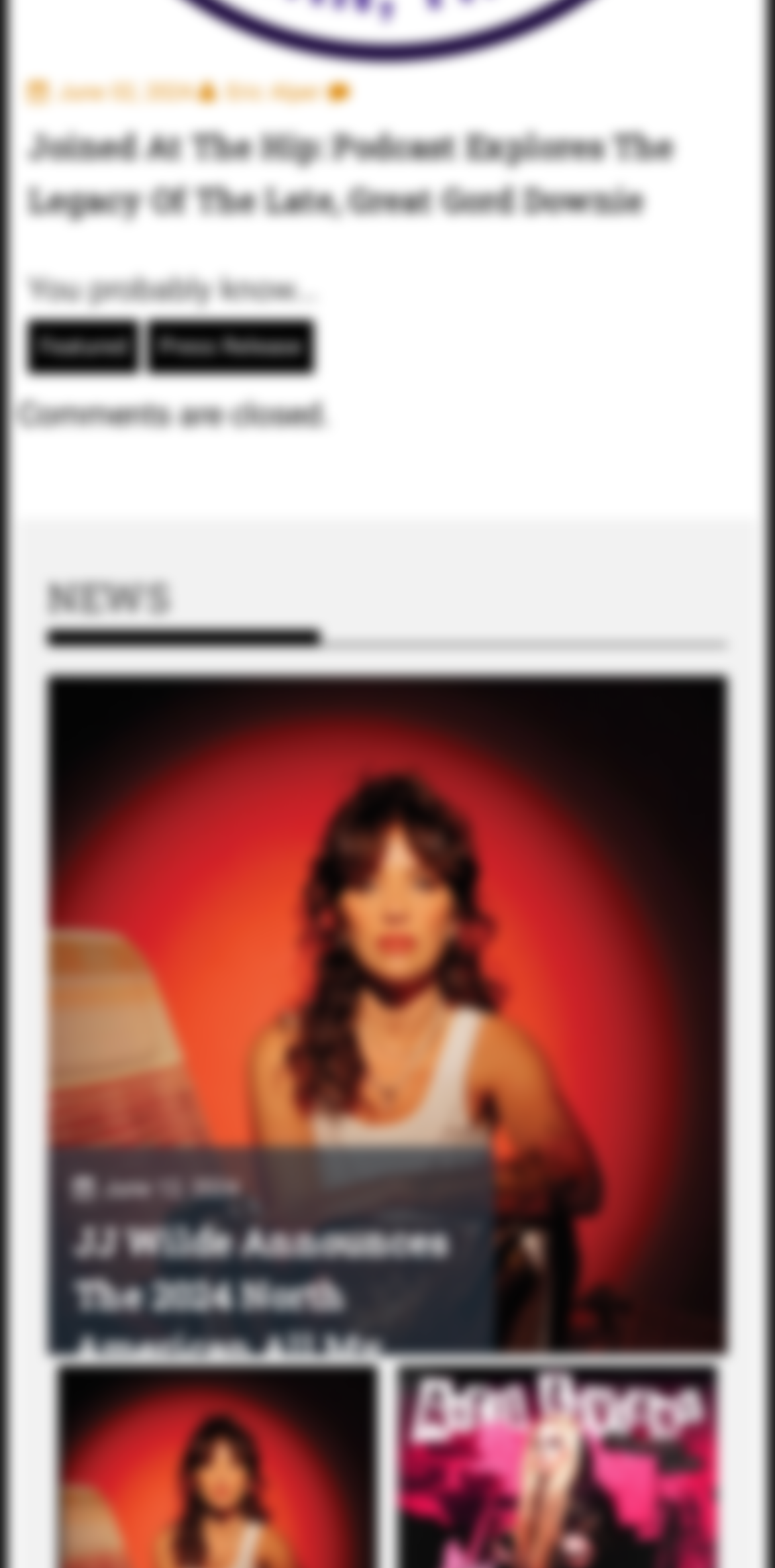Answer in one word or a short phrase: 
What is the category of the article 'JJ Wilde Announces The 2024 North American All My Vices Headline Tour'

NEWS